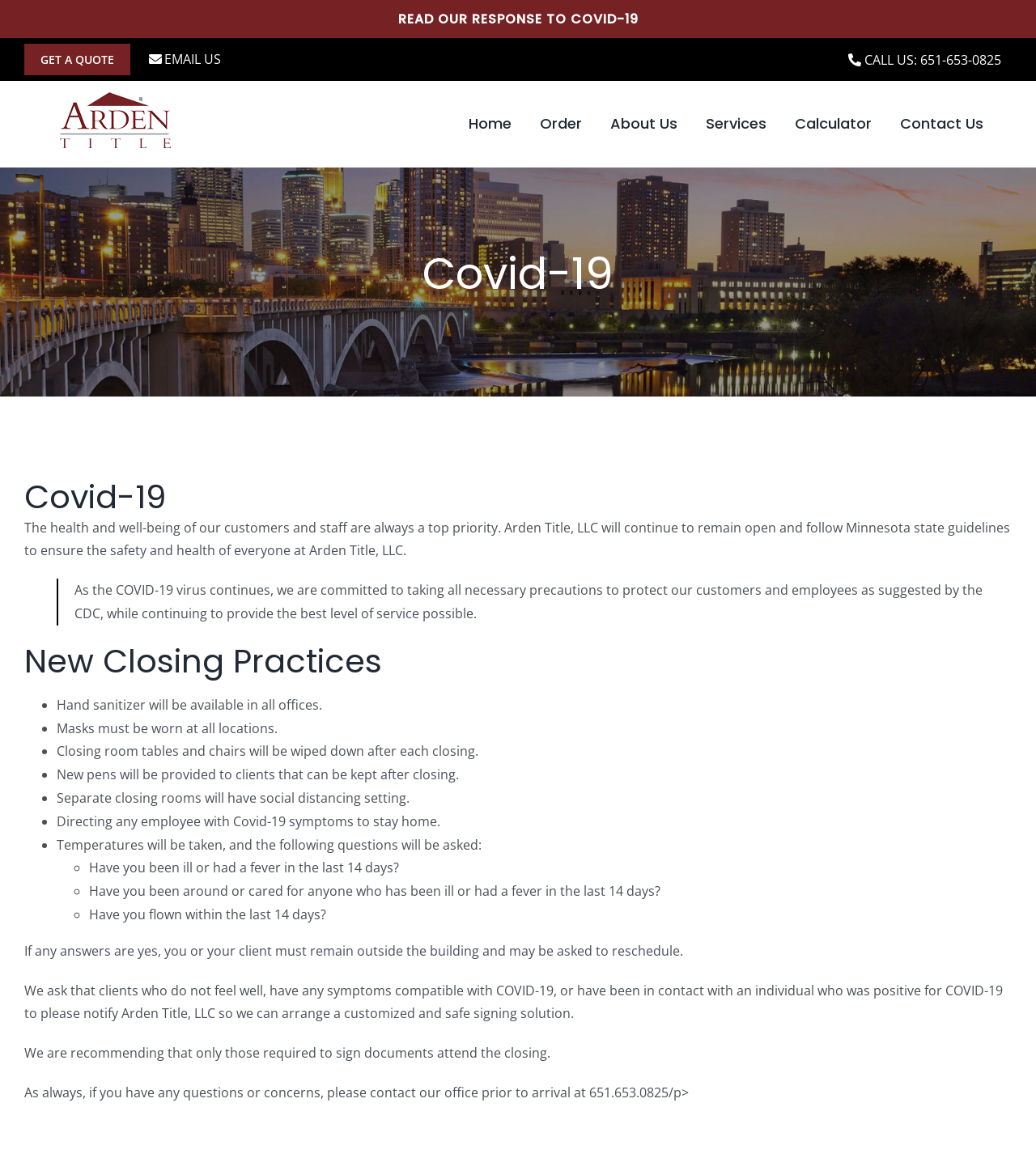Answer the question briefly using a single word or phrase: 
What is the company's policy on masks in offices?

Masks must be worn